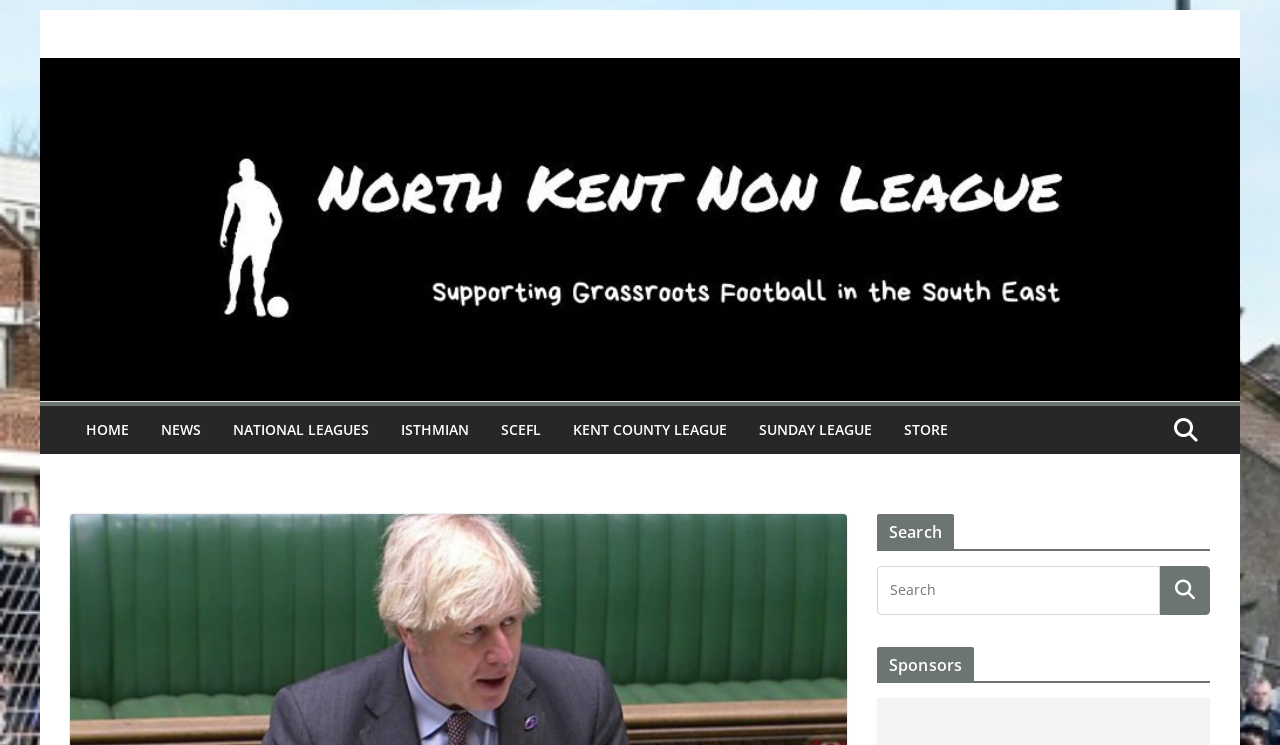Determine the main headline of the webpage and provide its text.

Boris lays out ‘Roadmap’ for return of football